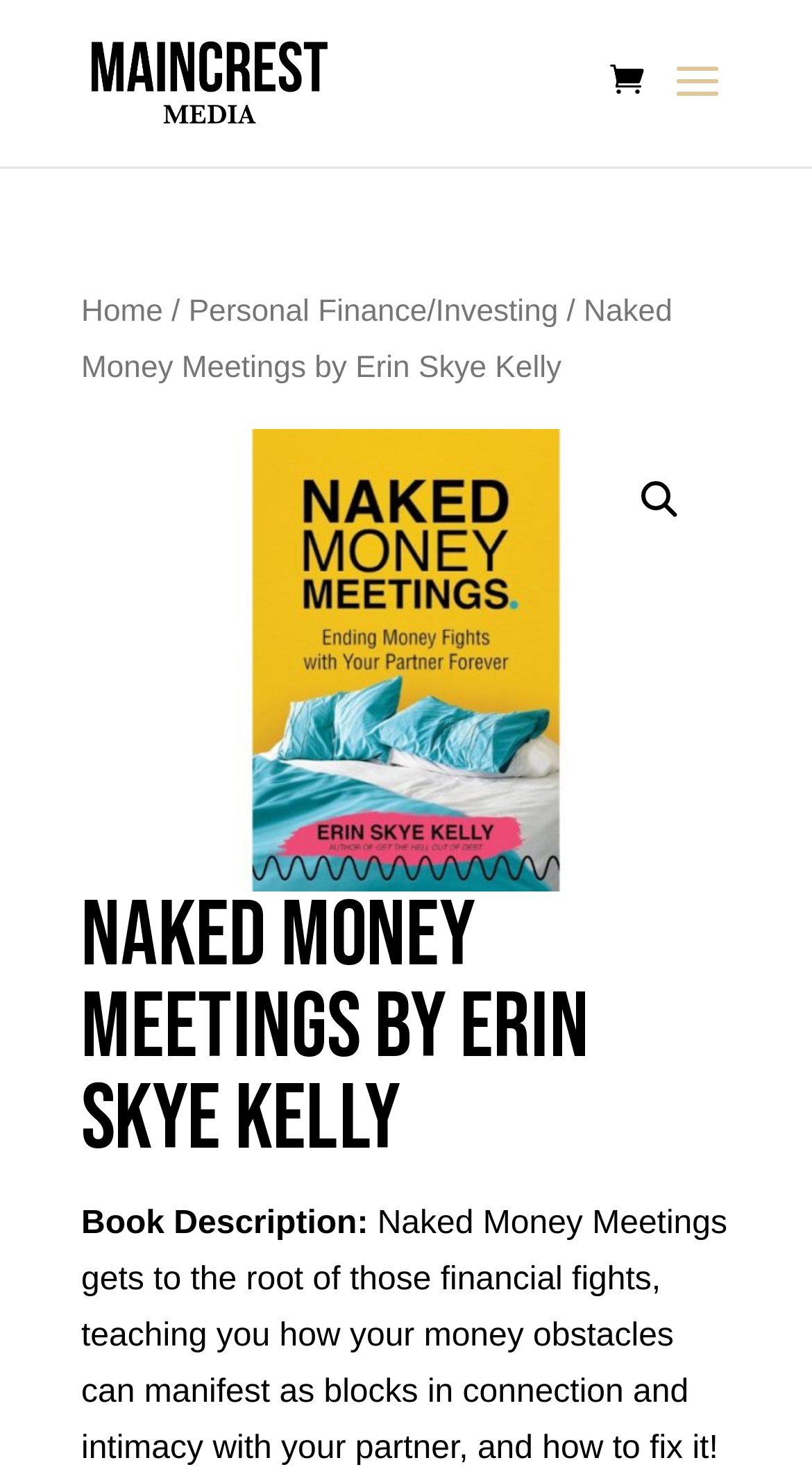Is there a search function on the webpage?
Using the image as a reference, deliver a detailed and thorough answer to the question.

A search function can be found on the webpage by looking at the magnifying glass icon () at the top right corner of the webpage. This icon is commonly used to represent a search function, indicating that users can search for content on the webpage.